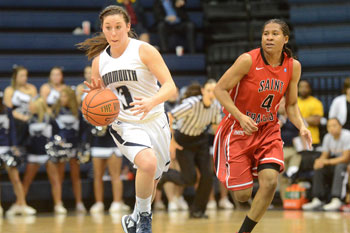Use the information in the screenshot to answer the question comprehensively: What is the sport being played in the image?

The caption describes the scene as an intense moment on the basketball court, which clearly indicates that the sport being played in the image is basketball.